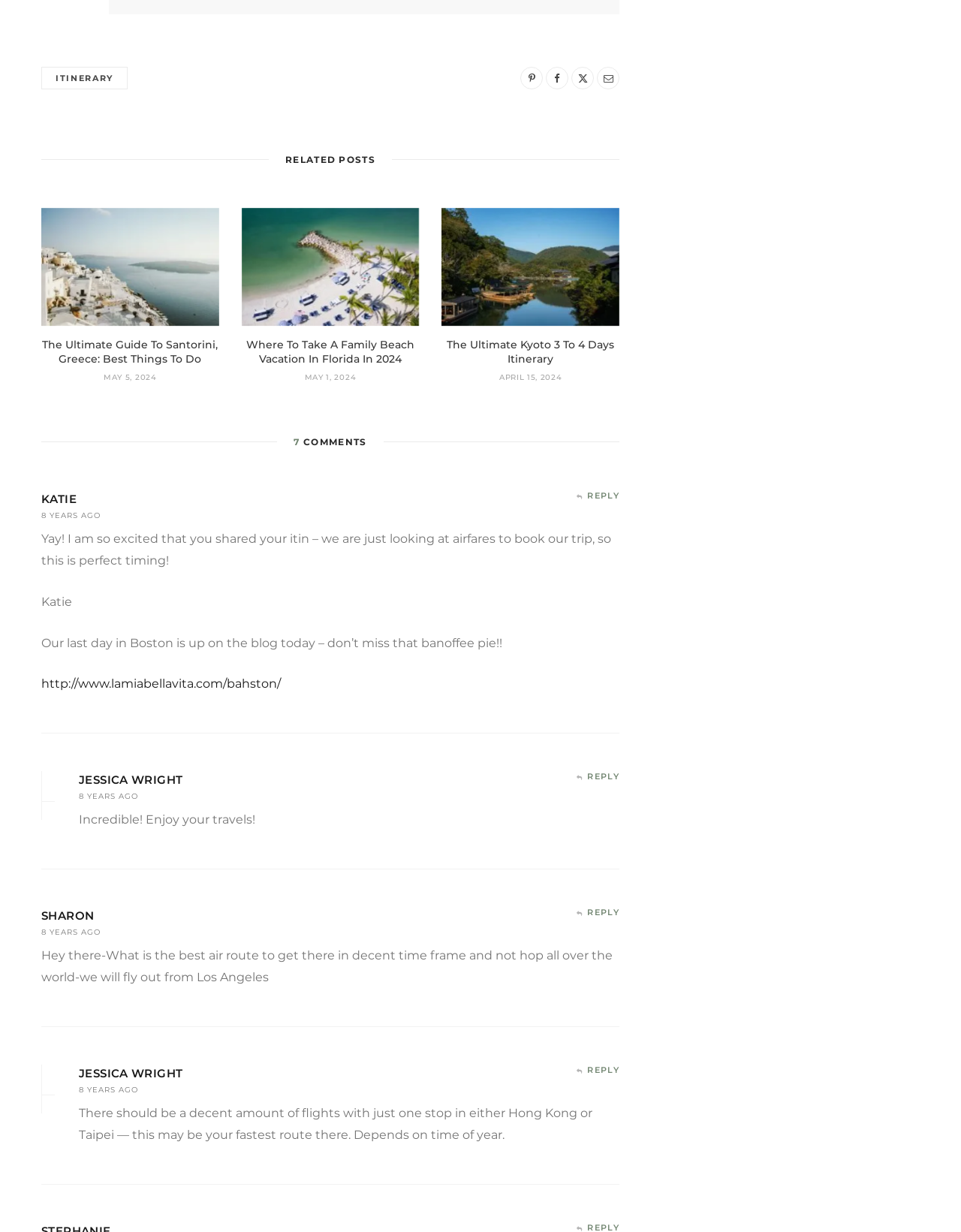Determine the bounding box coordinates of the section I need to click to execute the following instruction: "Read 'Learn to Say 'Thank You' in 50 Languages'". Provide the coordinates as four float numbers between 0 and 1, i.e., [left, top, right, bottom].

[0.043, 0.169, 0.228, 0.265]